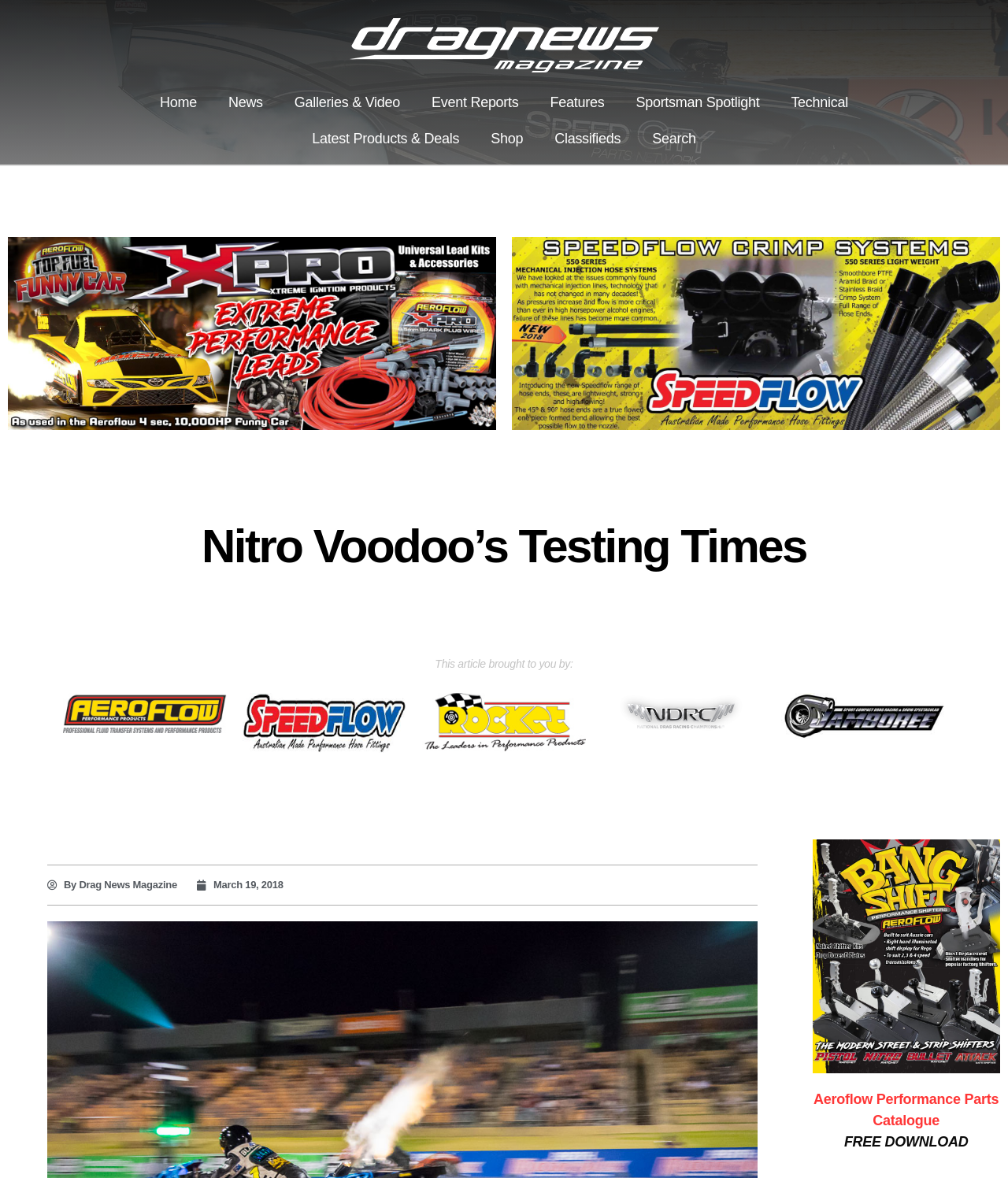Use a single word or phrase to respond to the question:
Who is the author of the article?

Drag News Magazine